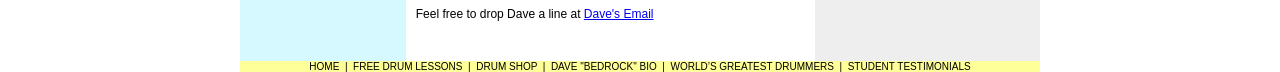Locate the bounding box of the UI element with the following description: "Dave's Email".

[0.456, 0.1, 0.511, 0.295]